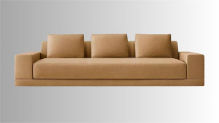What is the style of the sofa's design?
Using the image, provide a detailed and thorough answer to the question.

The sofa's design is characterized as sleek and minimalist, with clean lines and a low profile, which suggests a focus on simplicity and elegance rather than ornate or elaborate features.